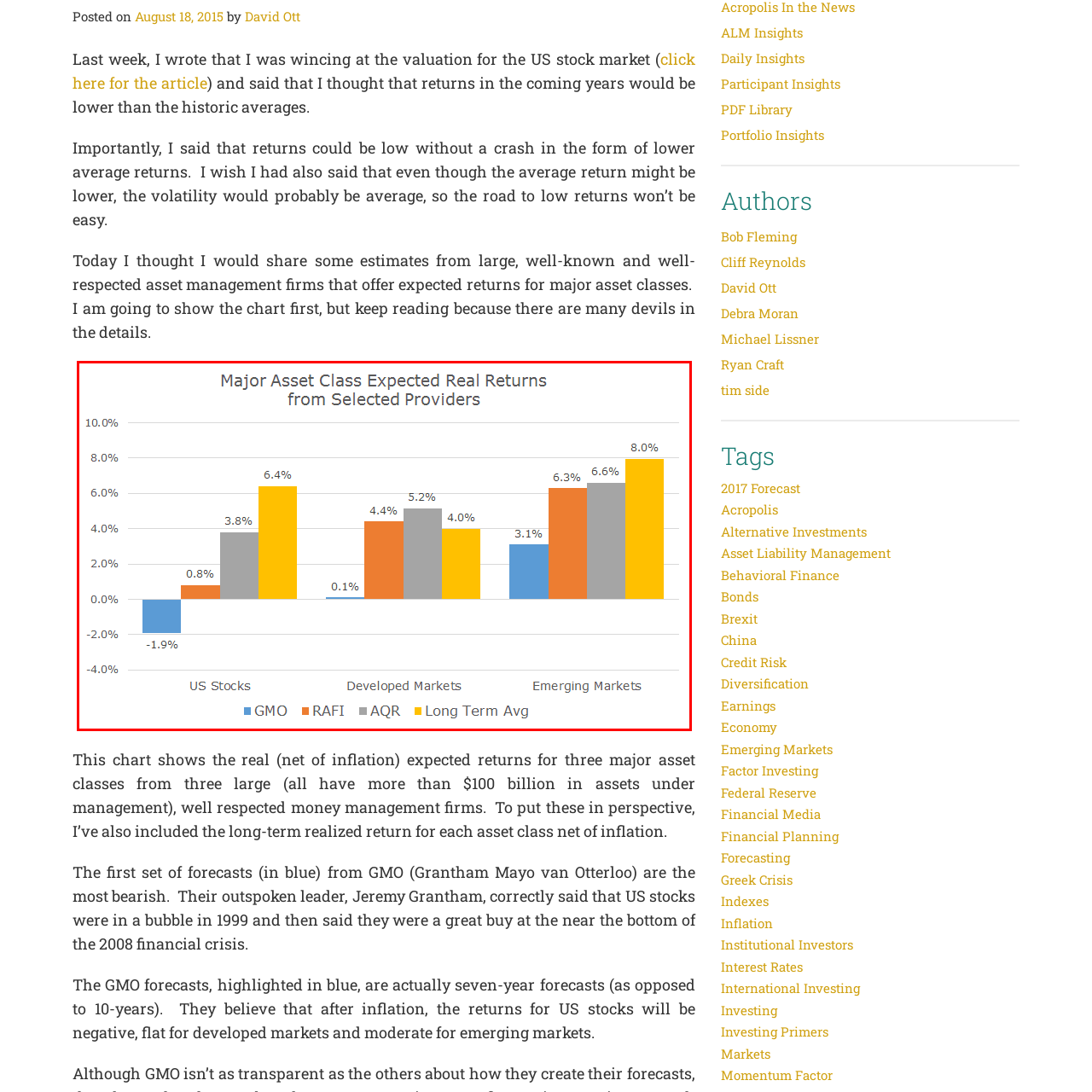Elaborate on the visual details of the image contained within the red boundary.

The image presented is a bar chart titled "Major Asset Class Expected Real Returns from Selected Providers." It visually represents the projected real returns for three primary asset classes: US Stocks, Developed Markets, and Emerging Markets, as provided by reputable financial institutions known for their substantial asset under management.

The chart categorizes the expected returns from four different providers: GMO (Grantham Mayo van Otterloo), RAFI, AQR, and an average long-term return. Each provider's projections are color-coded: GMO is represented in blue, RAFI in orange, AQR in gray, and the long-term average is shown in yellow.

Key takeaways illustrated in the chart include:
- **US Stocks**: Show an expected return of –1.9% from GMO, 0.8% from RAFI, 0.1% from AQR, and a long-term average of 3.8%.
- **Developed Markets**: Expected returns range from 4.4% (AQR) to 6.4% (RAFI), with a long-term average of 4.0%.
- **Emerging Markets**: The projections indicate the highest potential, with RAFI showing an expected return of 8.0%, followed by 6.3% (AQR) and 6.6% (GMO), with a long-term average of 6.6%.

This chart serves as a significant visual summary of the anticipated growth or decline across different investment classes, providing valuable insights for investors considering their asset allocation strategies.